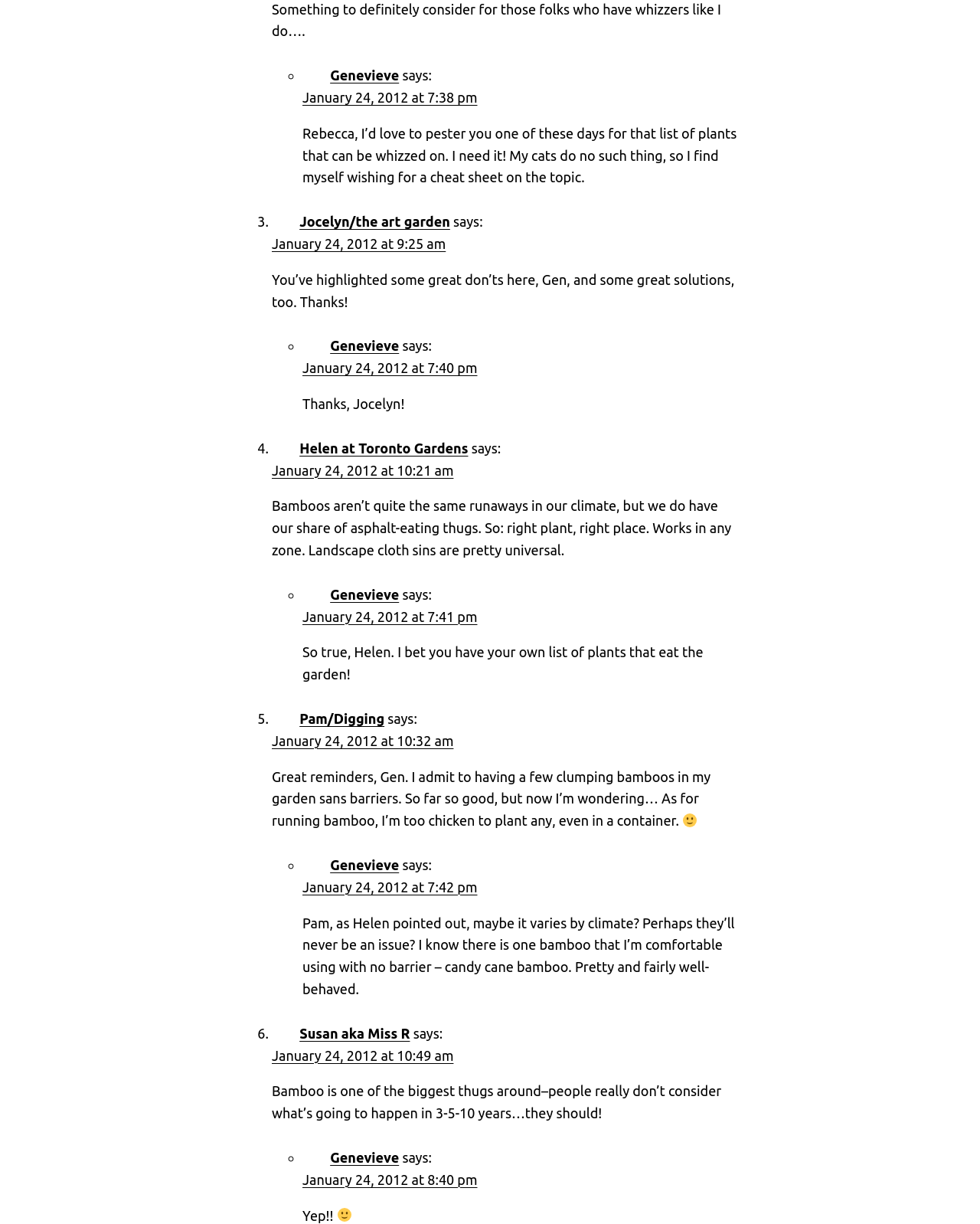Are there any images in the comments?
Identify the answer in the screenshot and reply with a single word or phrase.

Yes